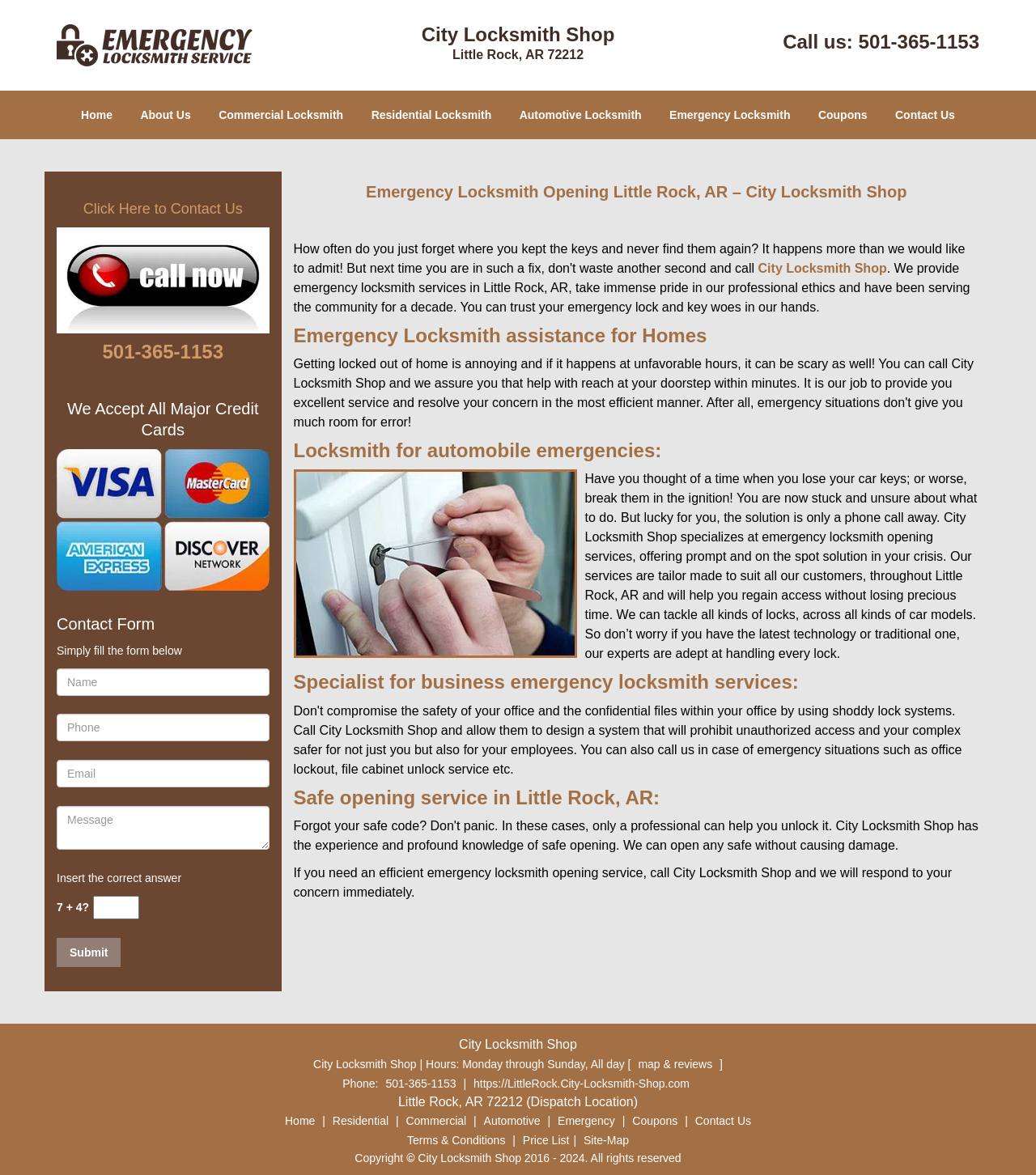Find the bounding box coordinates of the clickable element required to execute the following instruction: "Fill in the 'Name' field". Provide the coordinates as four float numbers between 0 and 1, i.e., [left, top, right, bottom].

[0.055, 0.569, 0.26, 0.592]